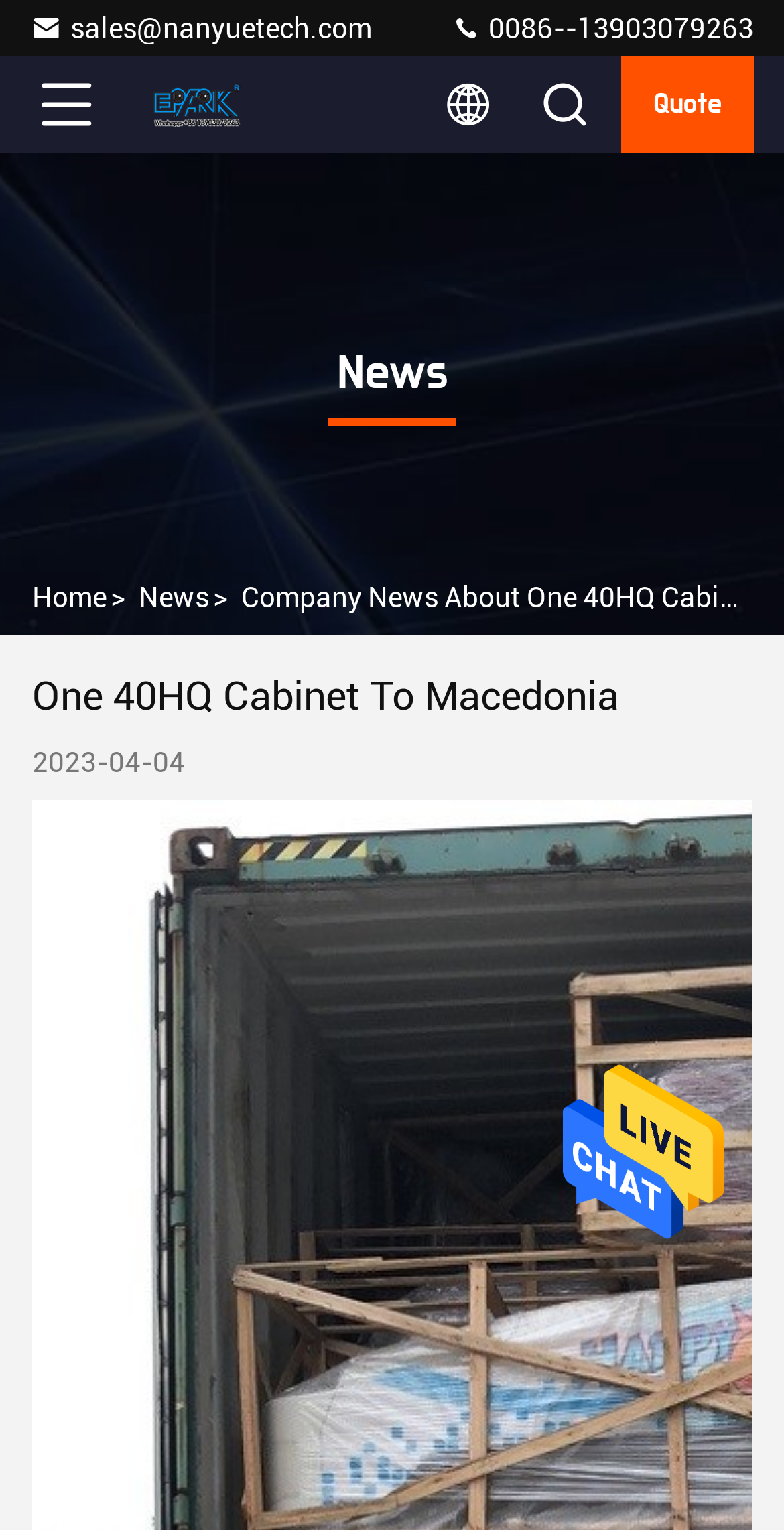Identify the bounding box coordinates of the clickable region necessary to fulfill the following instruction: "Submit the form". The bounding box coordinates should be four float numbers between 0 and 1, i.e., [left, top, right, bottom].

[0.415, 0.668, 0.585, 0.695]